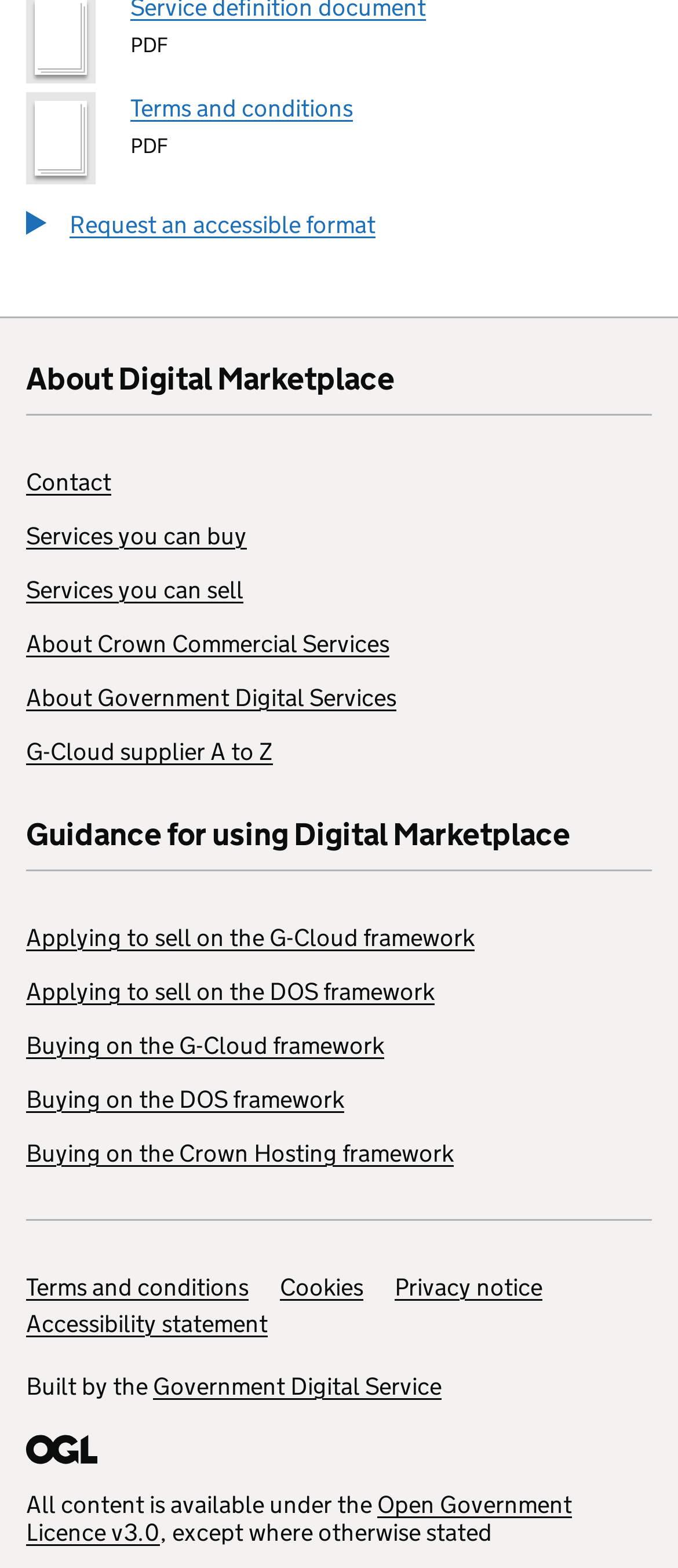Using the element description: "Government Digital Service", determine the bounding box coordinates for the specified UI element. The coordinates should be four float numbers between 0 and 1, [left, top, right, bottom].

[0.226, 0.874, 0.651, 0.894]